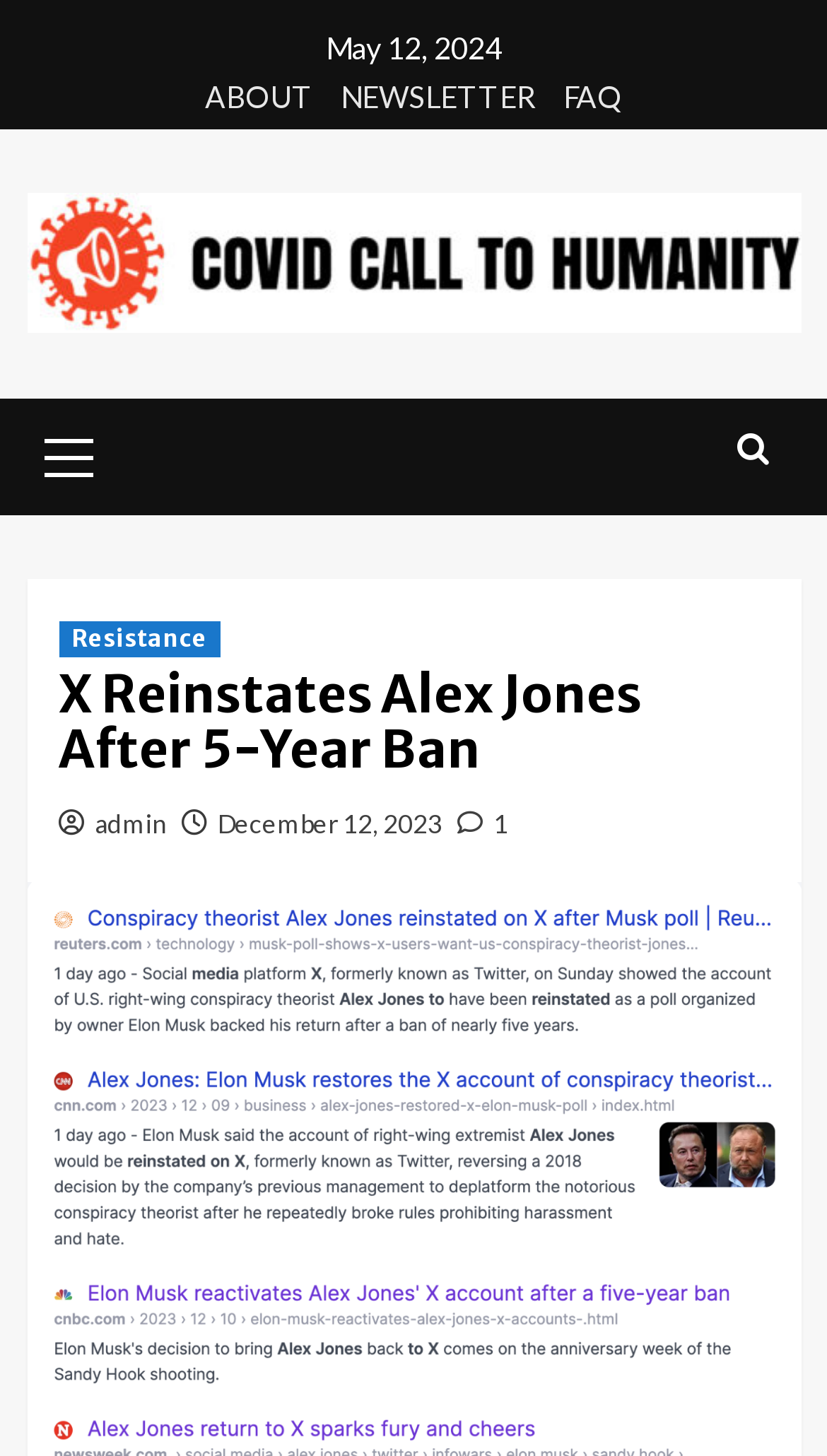Locate the bounding box coordinates of the clickable area needed to fulfill the instruction: "Open Primary Menu".

[0.032, 0.273, 0.135, 0.346]